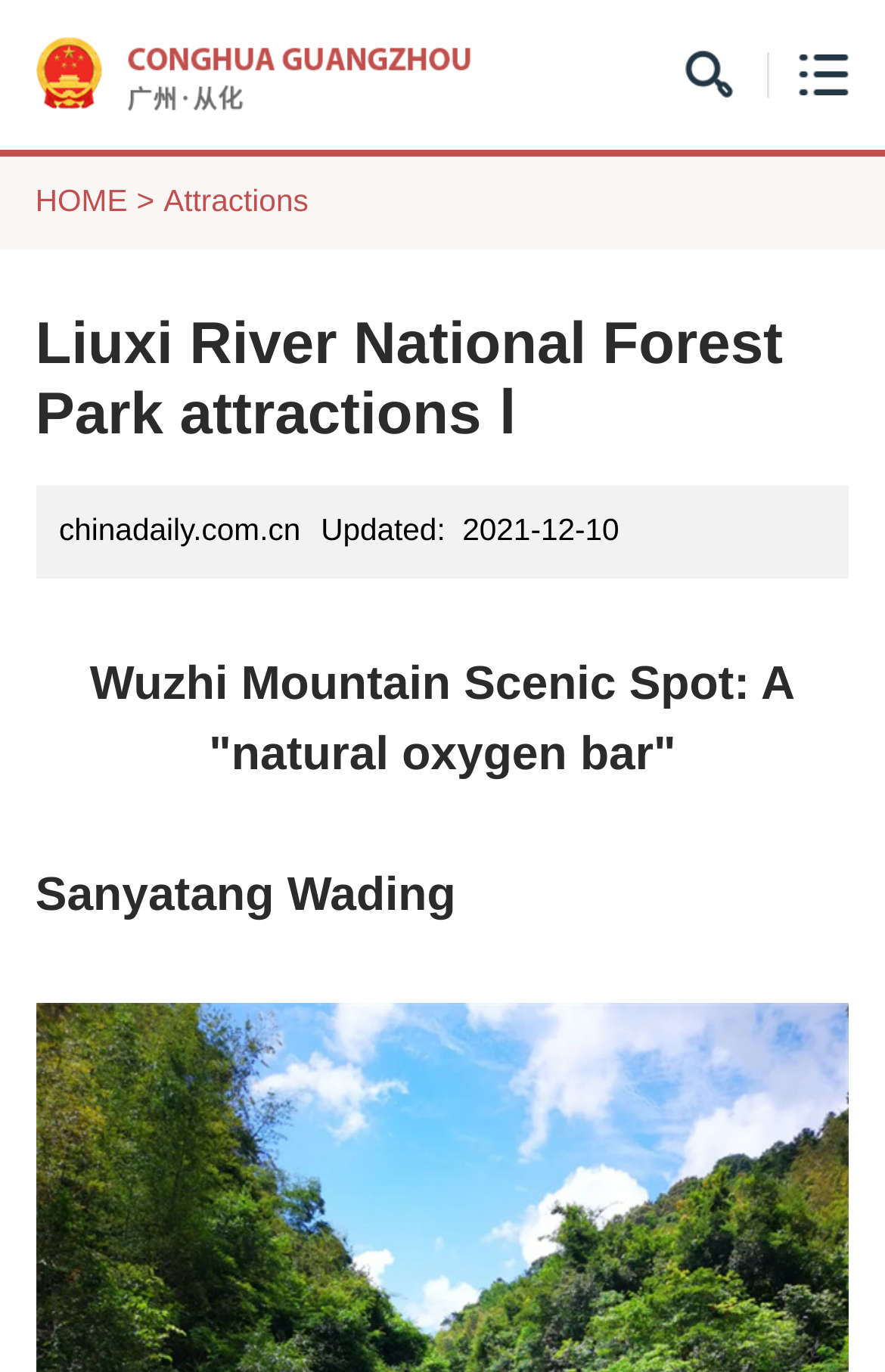Give a one-word or one-phrase response to the question:
What is the purpose of the navigation link?

To navigate to the homepage